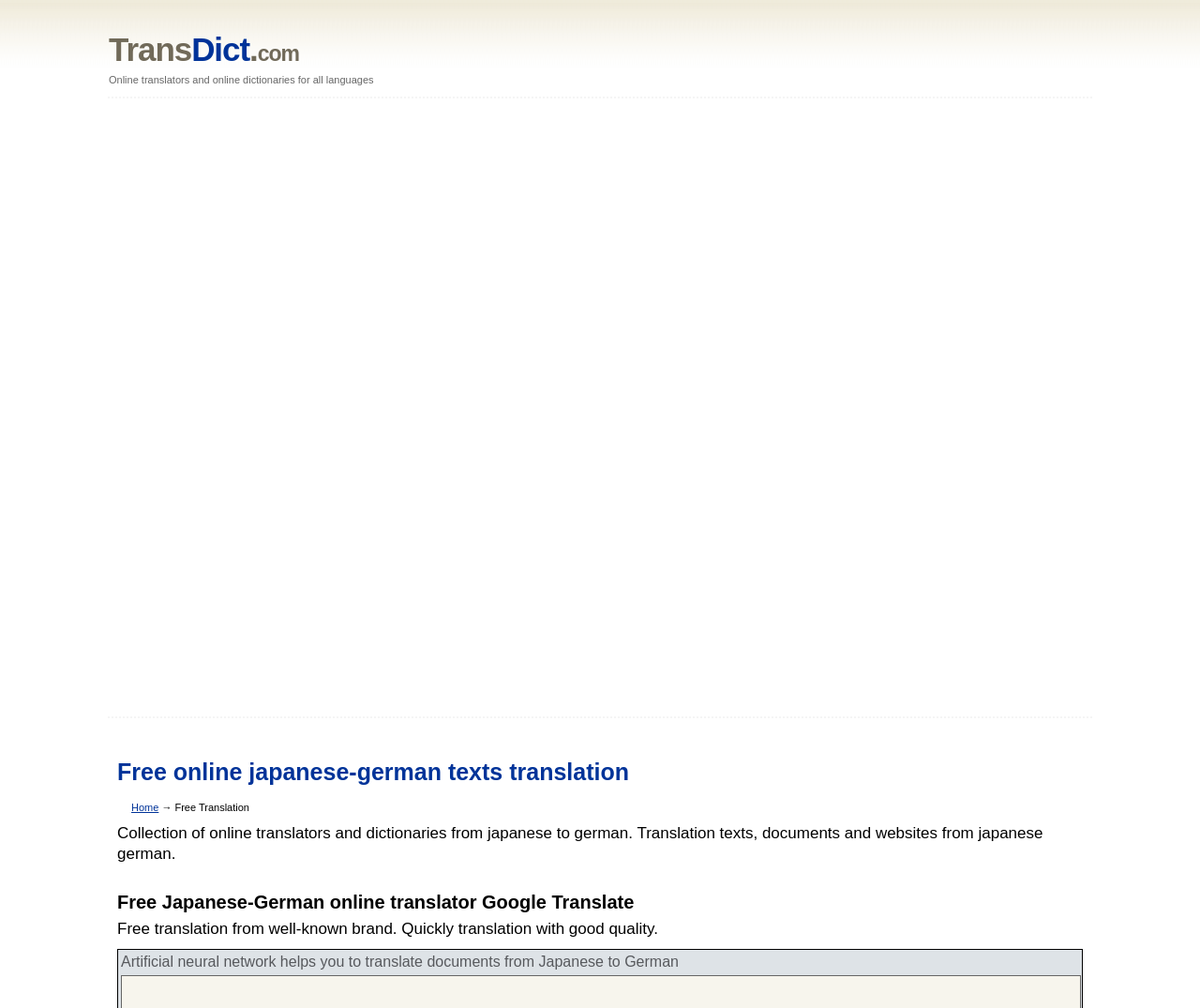Can you extract the primary headline text from the webpage?

Free online japanese-german texts translation